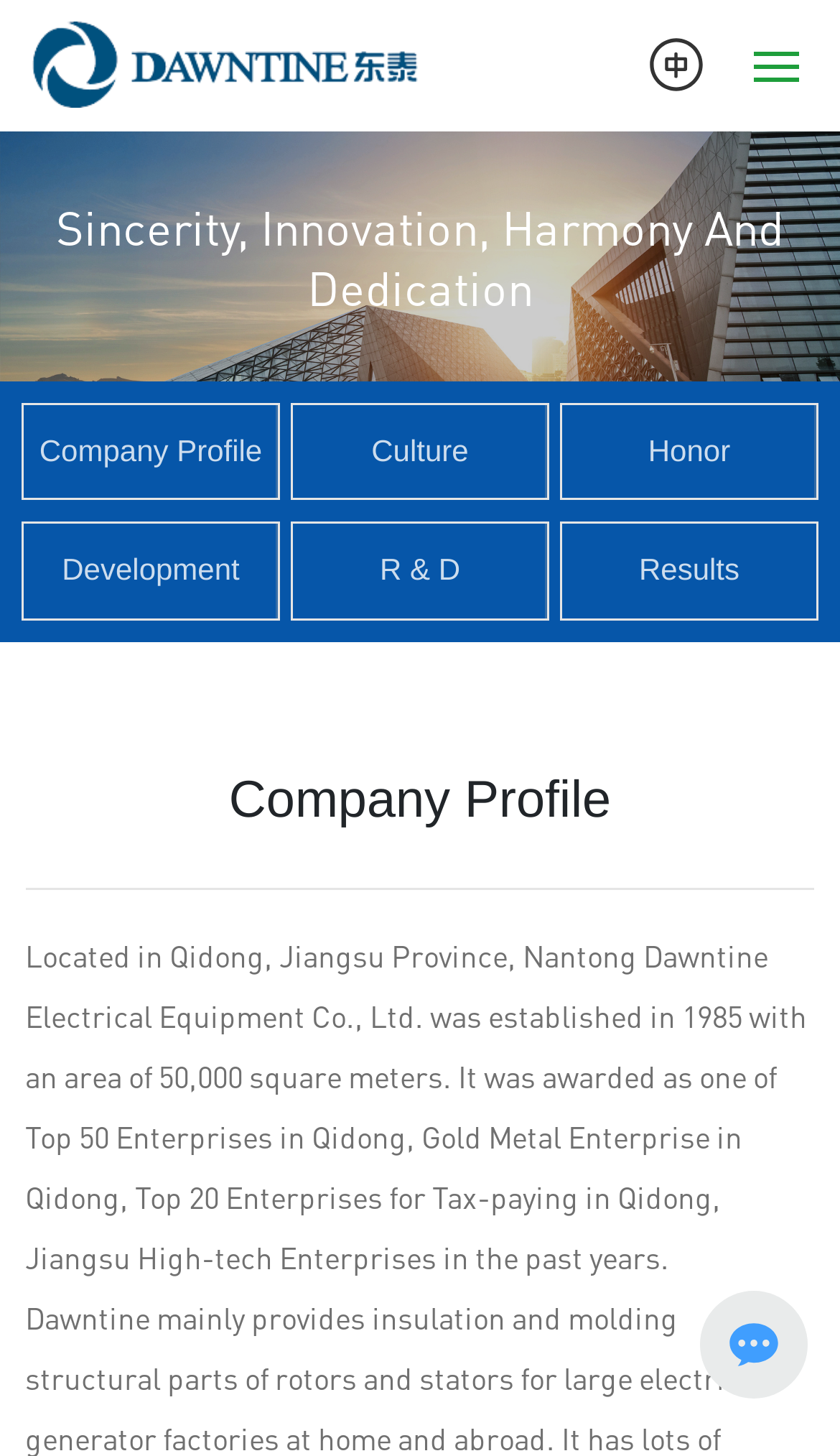Please determine the bounding box of the UI element that matches this description: R & D. The coordinates should be given as (top-left x, top-left y, bottom-right x, bottom-right y), with all values between 0 and 1.

[0.452, 0.379, 0.548, 0.403]